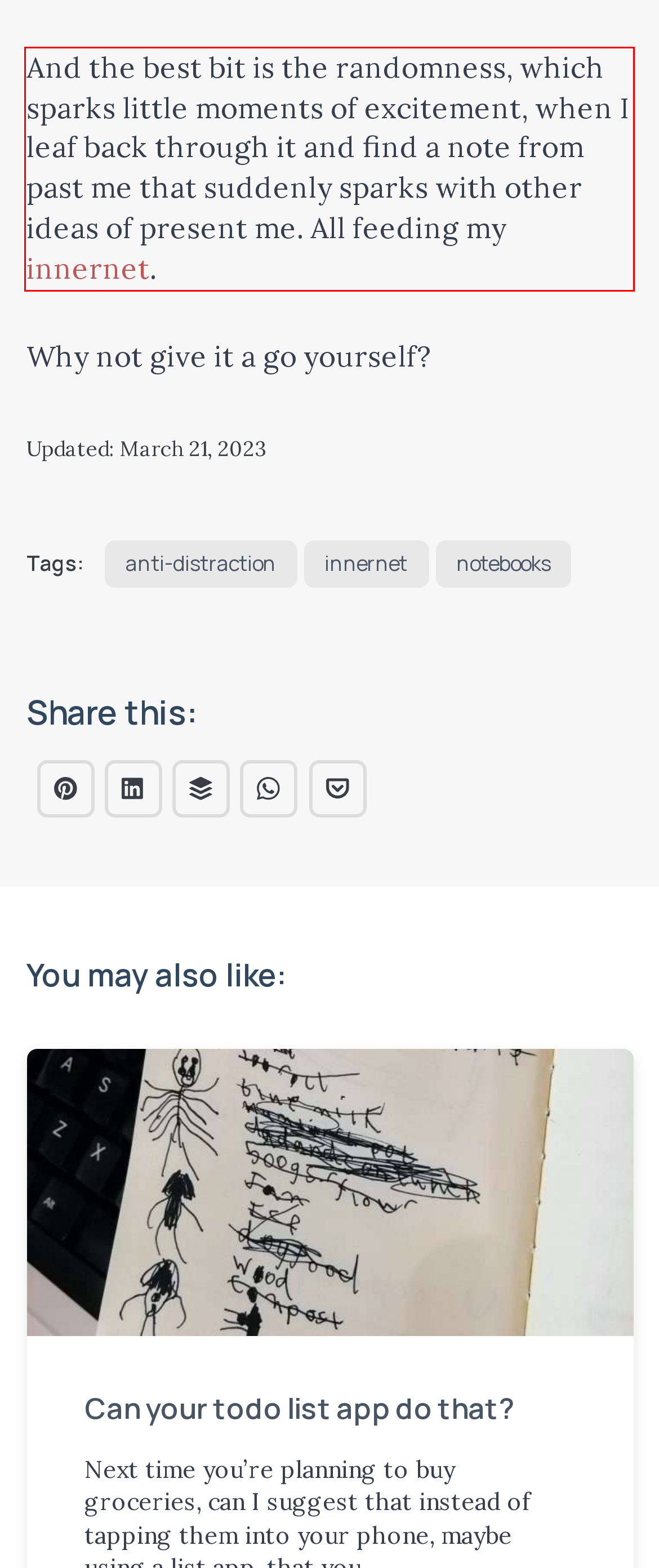You have a webpage screenshot with a red rectangle surrounding a UI element. Extract the text content from within this red bounding box.

And the best bit is the randomness, which sparks little moments of excitement, when I leaf back through it and find a note from past me that suddenly sparks with other ideas of present me. All feeding my innernet.